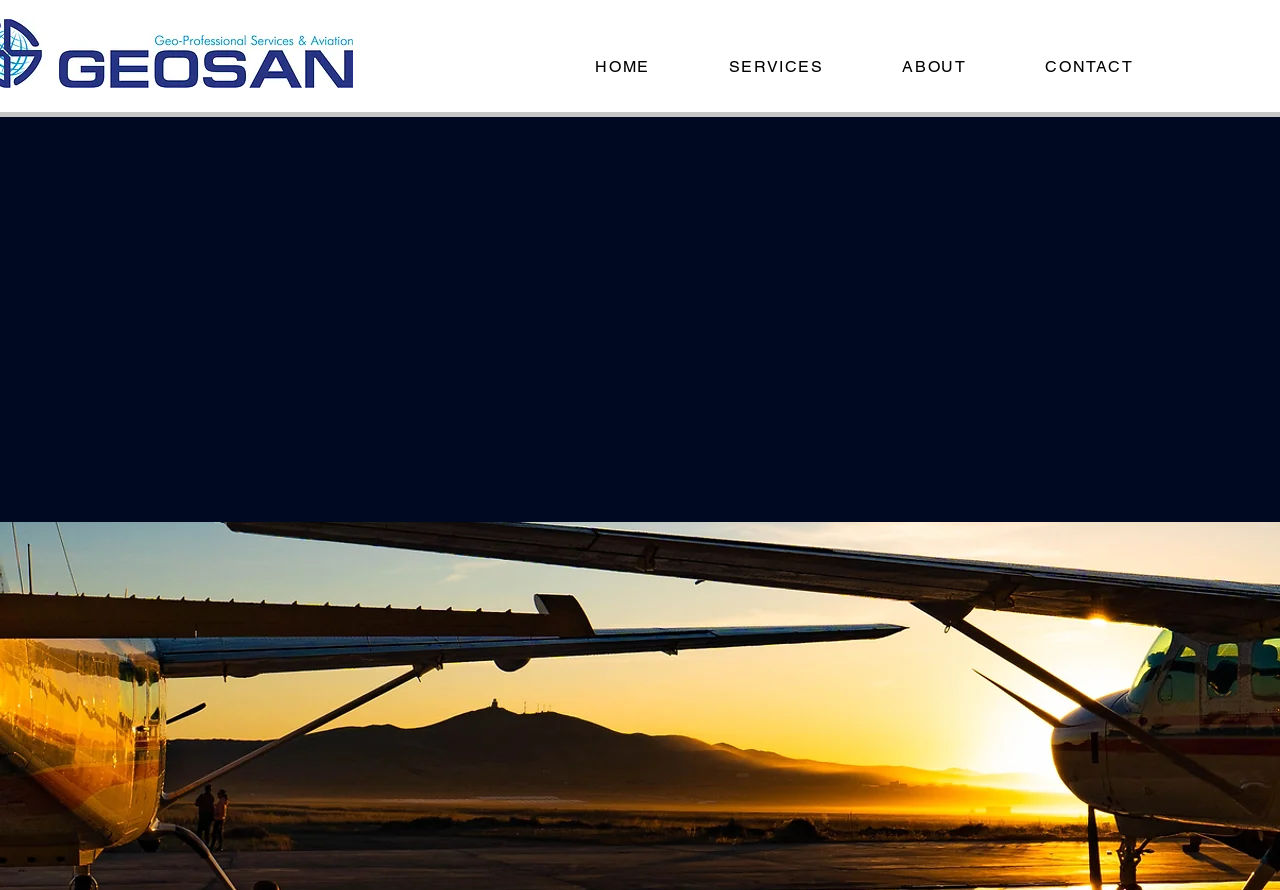Answer briefly with one word or phrase:
How many main navigation links are available on the webpage?

4